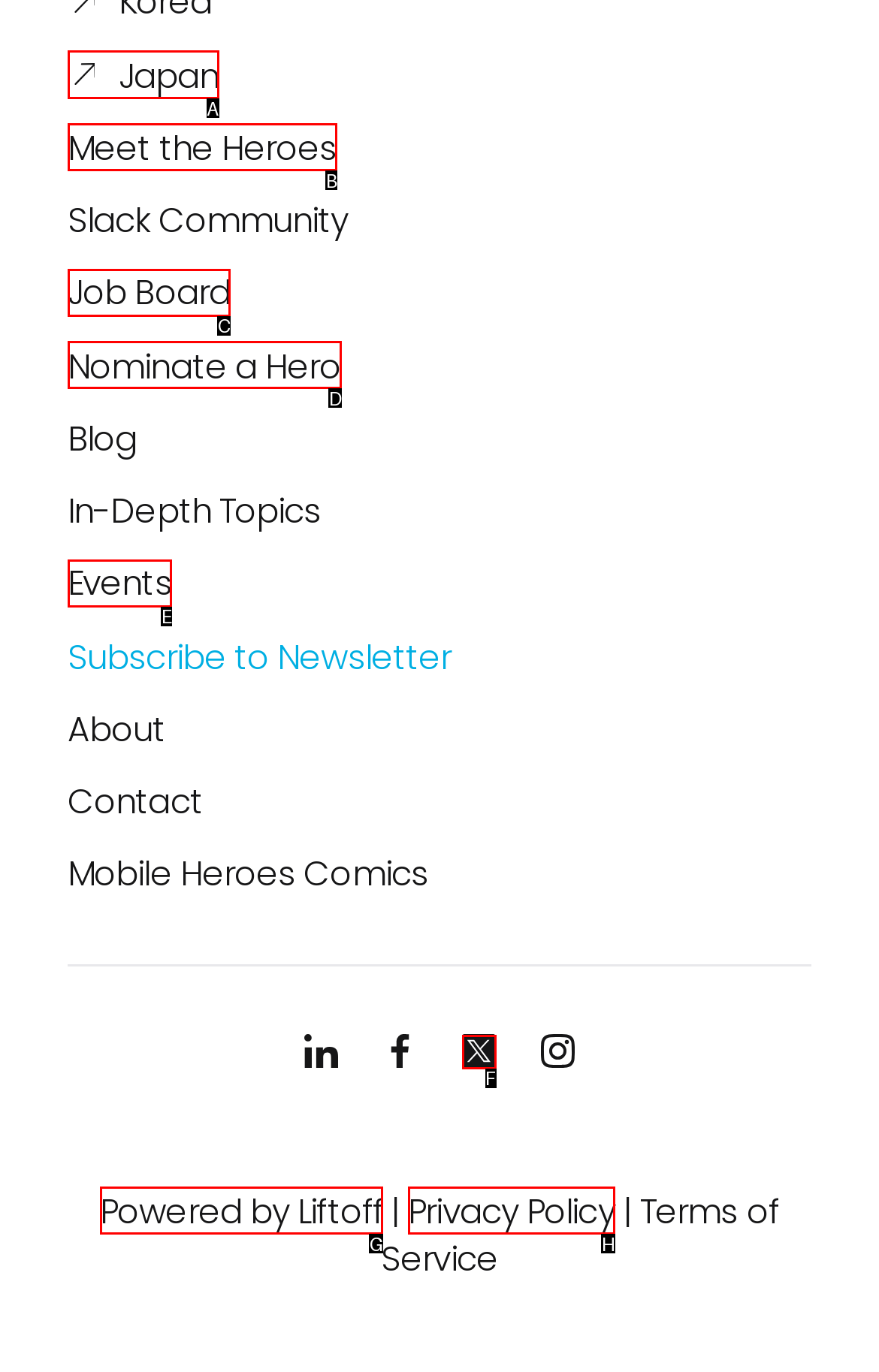Identify the HTML element to click to execute this task: Visit Japan Respond with the letter corresponding to the proper option.

A